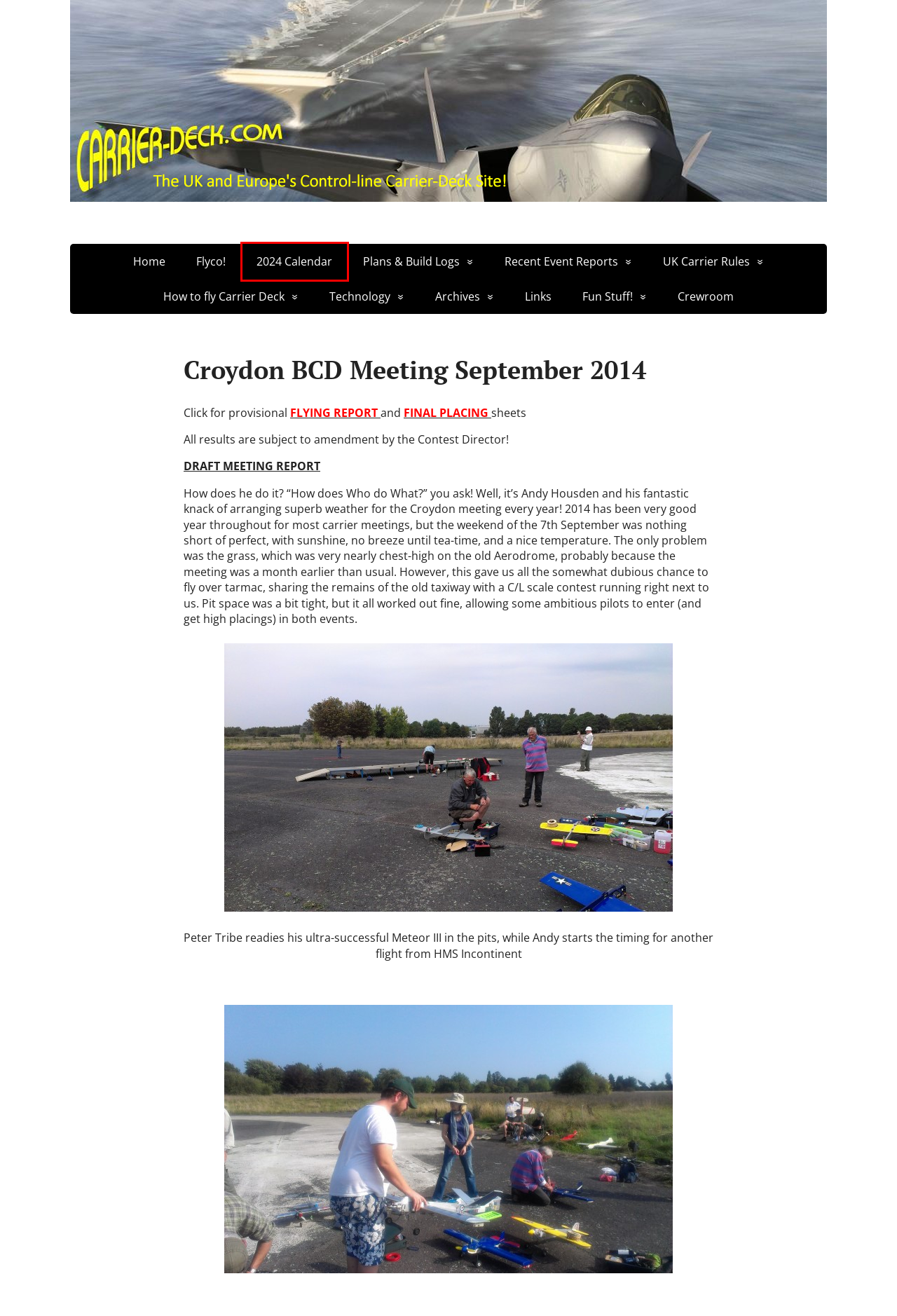Given a screenshot of a webpage with a red bounding box around a UI element, please identify the most appropriate webpage description that matches the new webpage after you click on the element. Here are the candidates:
A. Archives
B. 2024 Calendar
C. Recent Event Reports
D. Fun Stuff!
E. Technology
F. IMAG1160
G. Links
H. How to fly Carrier Deck

B